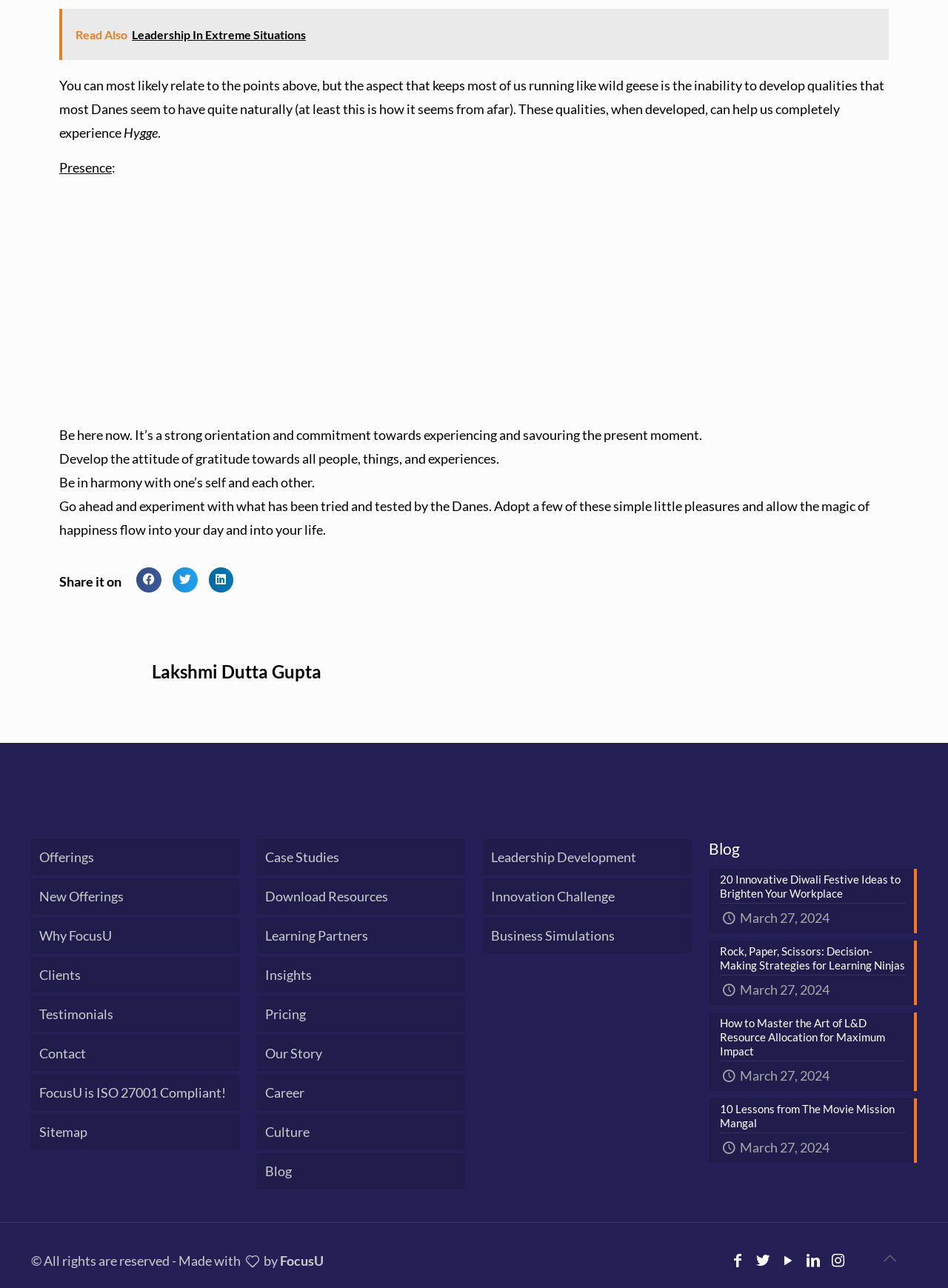How many links are there in the footer section?
Make sure to answer the question with a detailed and comprehensive explanation.

The footer section can be identified by looking at the bottom of the webpage. There are several links in this section, including 'Offerings', 'New Offerings', 'Why FocusU', and others. By counting these links, we can determine that there are 14 links in the footer section.